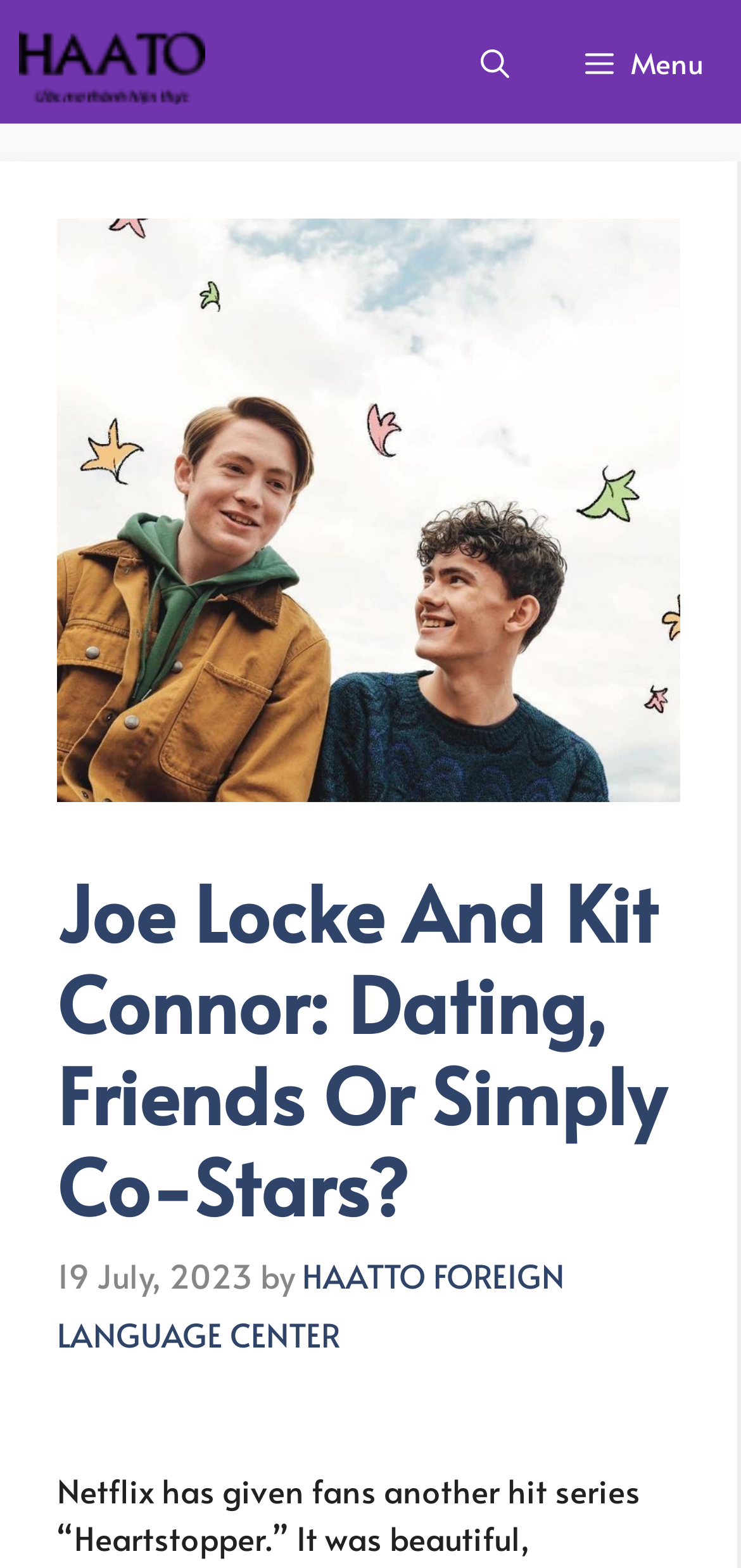What is the purpose of the button at the top right?
Answer the question in a detailed and comprehensive manner.

The button at the top right corner of the webpage is labeled as 'Menu', which suggests that it is used to navigate to other sections or pages of the website.